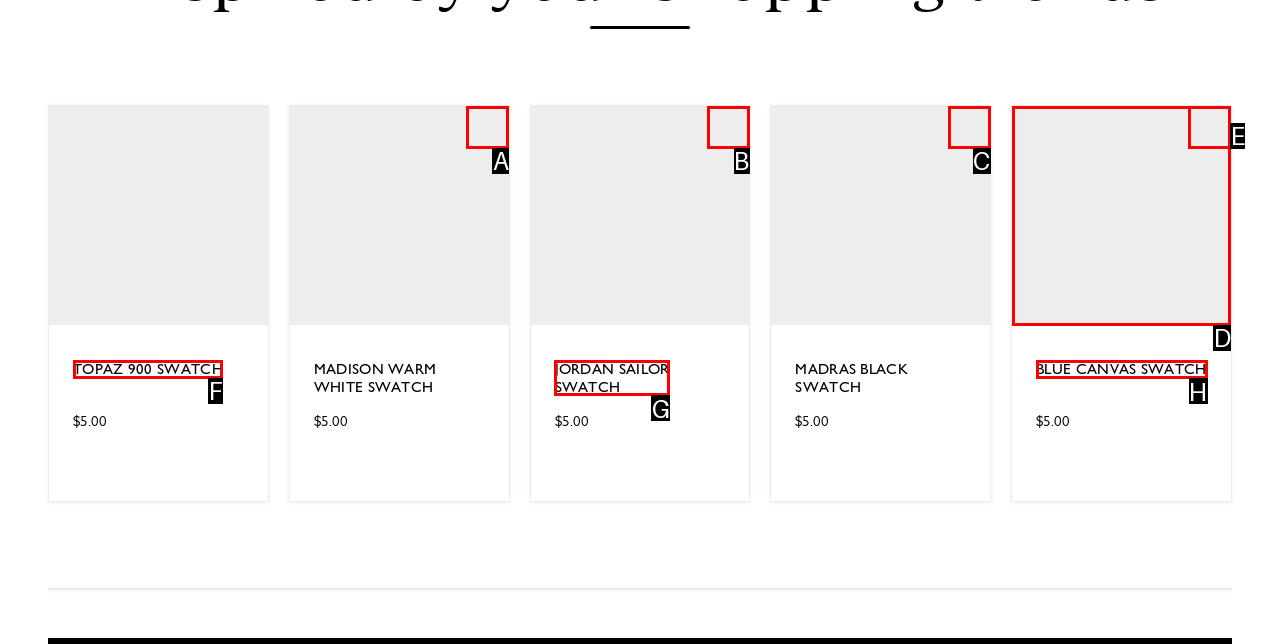Look at the highlighted elements in the screenshot and tell me which letter corresponds to the task: Call the phone number.

None